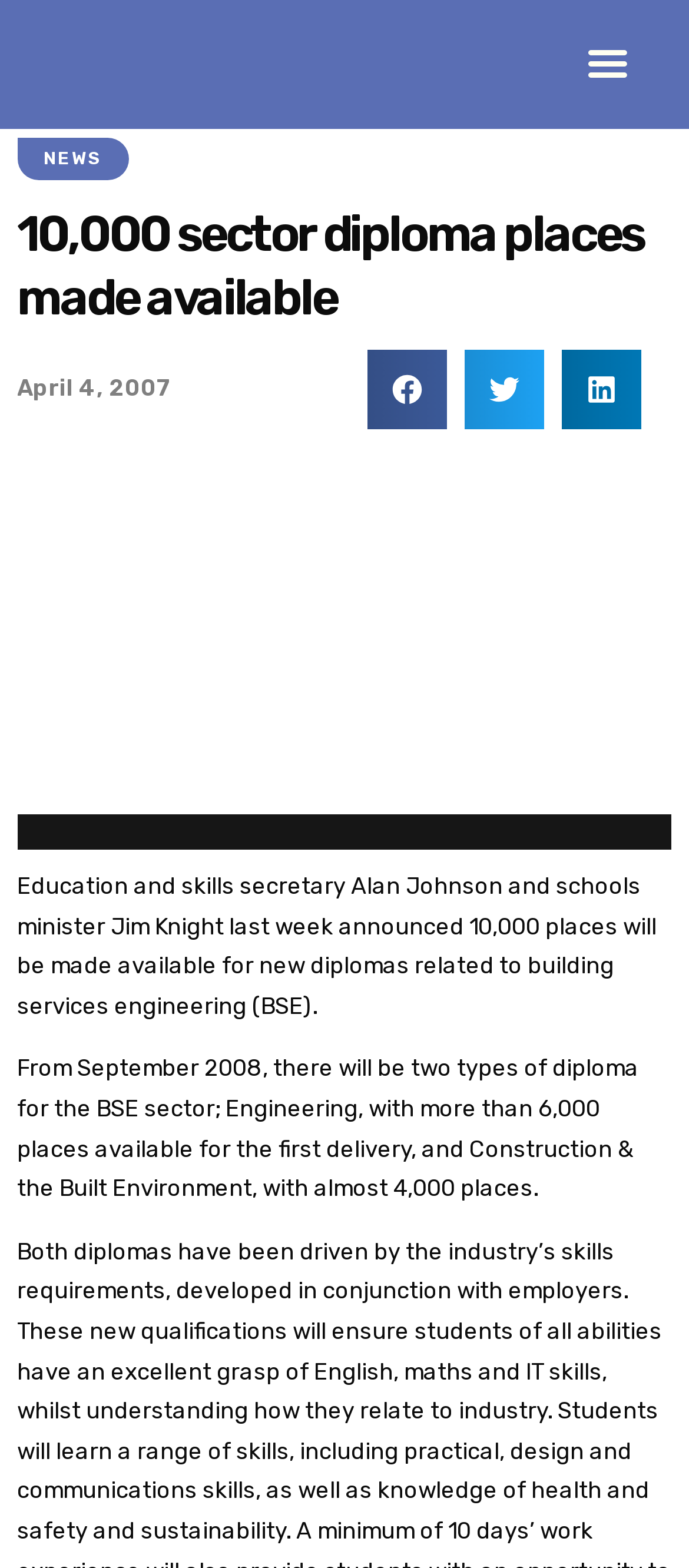What is the topic of the news article?
Utilize the information in the image to give a detailed answer to the question.

Based on the content of the webpage, specifically the heading '10,000 sector diploma places made available' and the static text 'Education and skills secretary Alan Johnson and schools minister Jim Knight last week announced 10,000 places will be made available for new diplomas related to building services engineering (BSE).', it can be inferred that the topic of the news article is about diploma places.